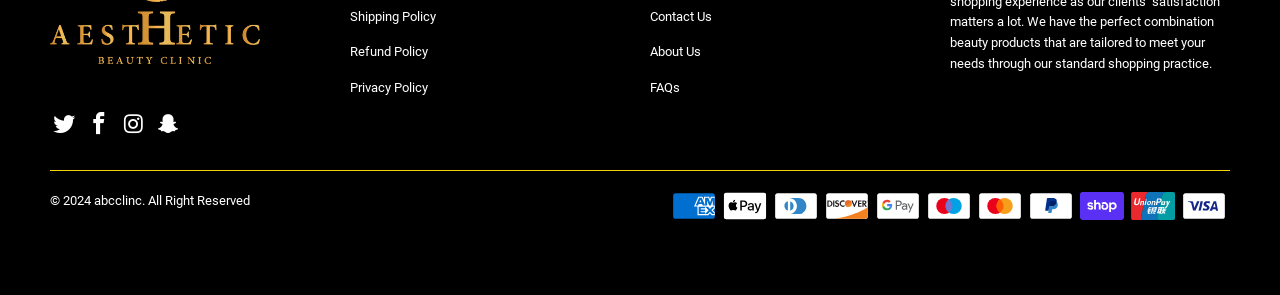Please determine the bounding box of the UI element that matches this description: Shipping Policy. The coordinates should be given as (top-left x, top-left y, bottom-right x, bottom-right y), with all values between 0 and 1.

[0.273, 0.029, 0.341, 0.08]